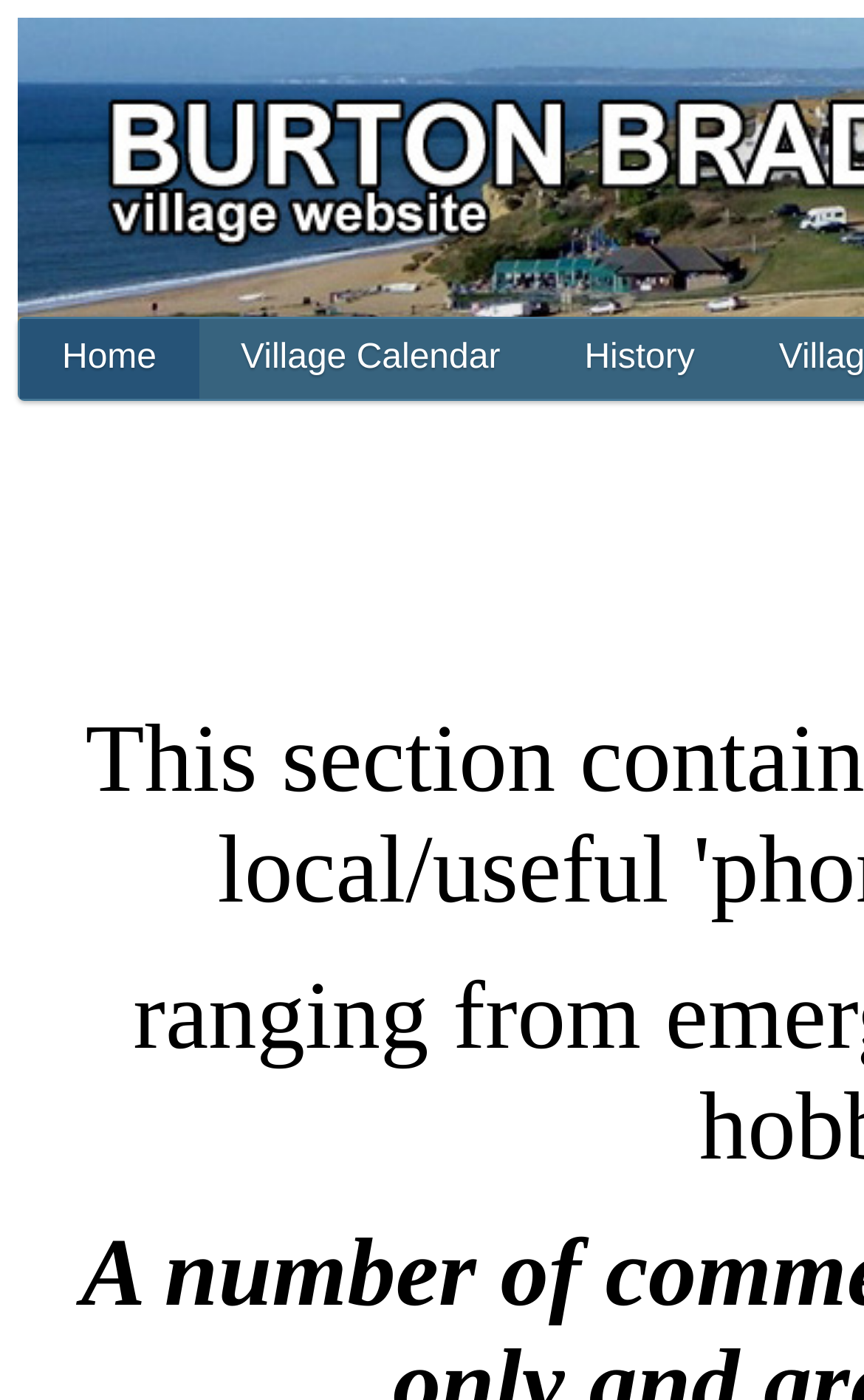Provide the bounding box coordinates for the UI element that is described as: "History".

[0.628, 0.228, 0.853, 0.285]